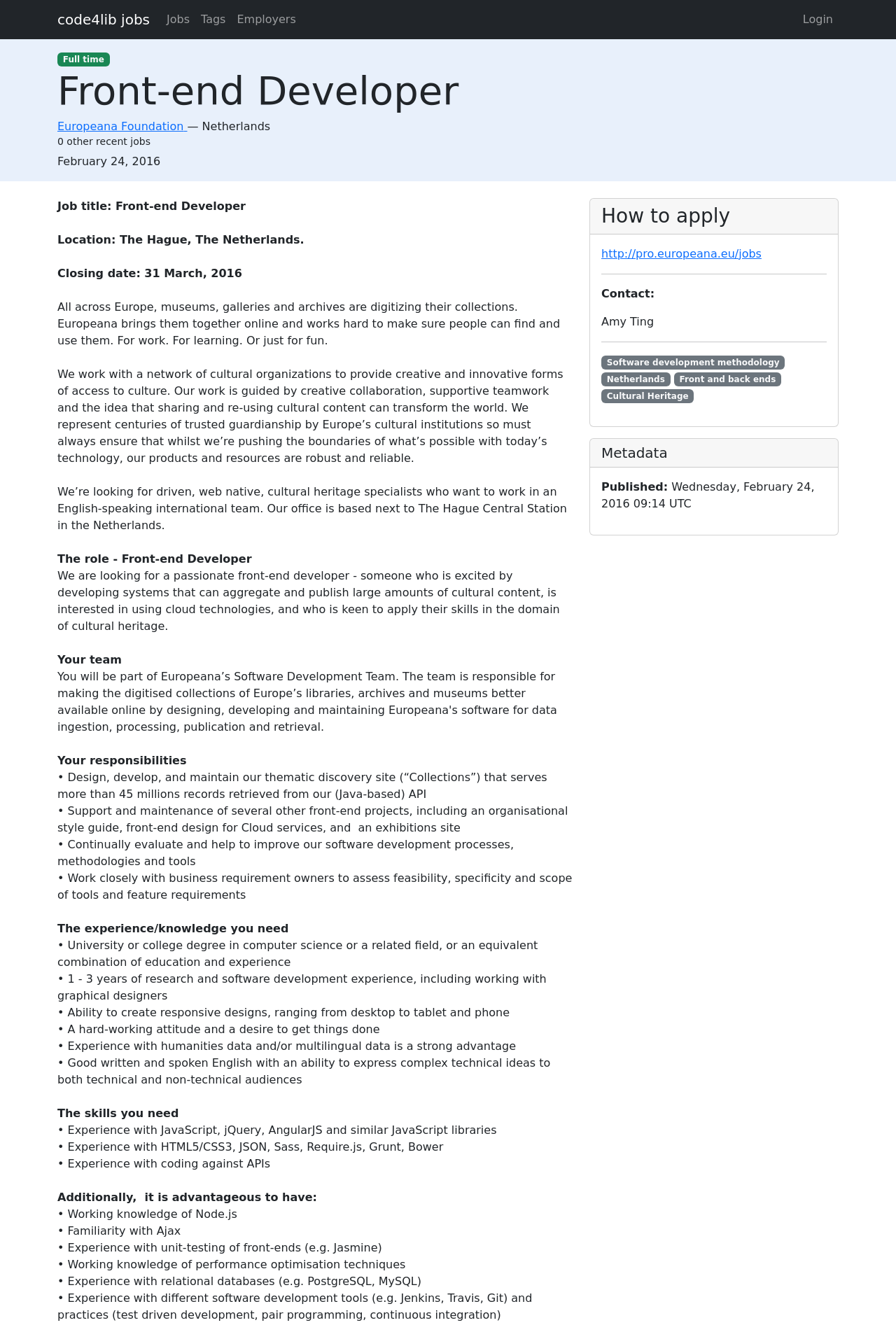What is the closing date of the job application?
Using the image as a reference, answer the question in detail.

The closing date can be found in the text 'Closing date: 31 March, 2016' which is located in the section describing the job, with a bounding box of [0.064, 0.201, 0.27, 0.211].